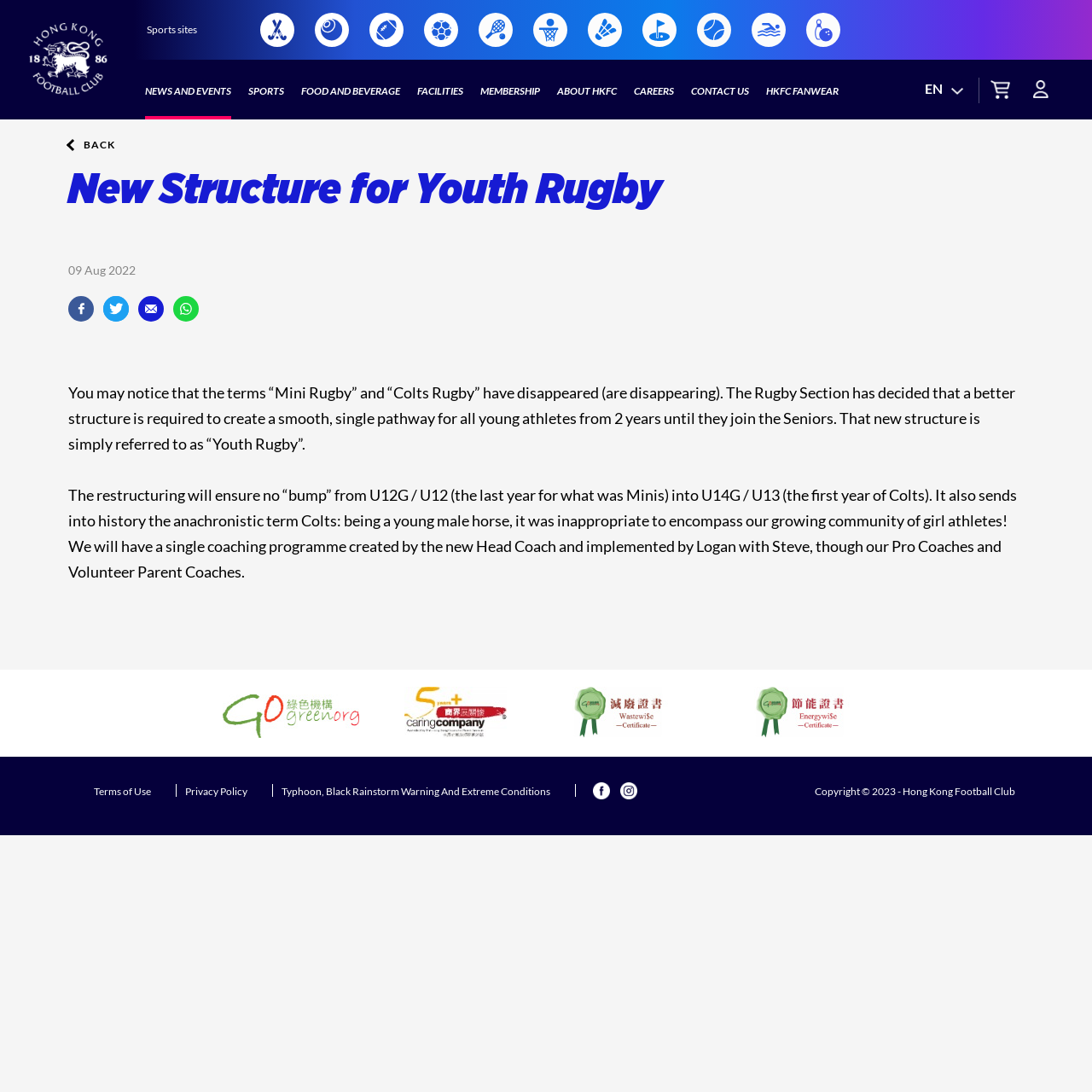Find the bounding box coordinates for the element described here: "parent_node: Lawn Bowls".

[0.288, 0.012, 0.319, 0.043]